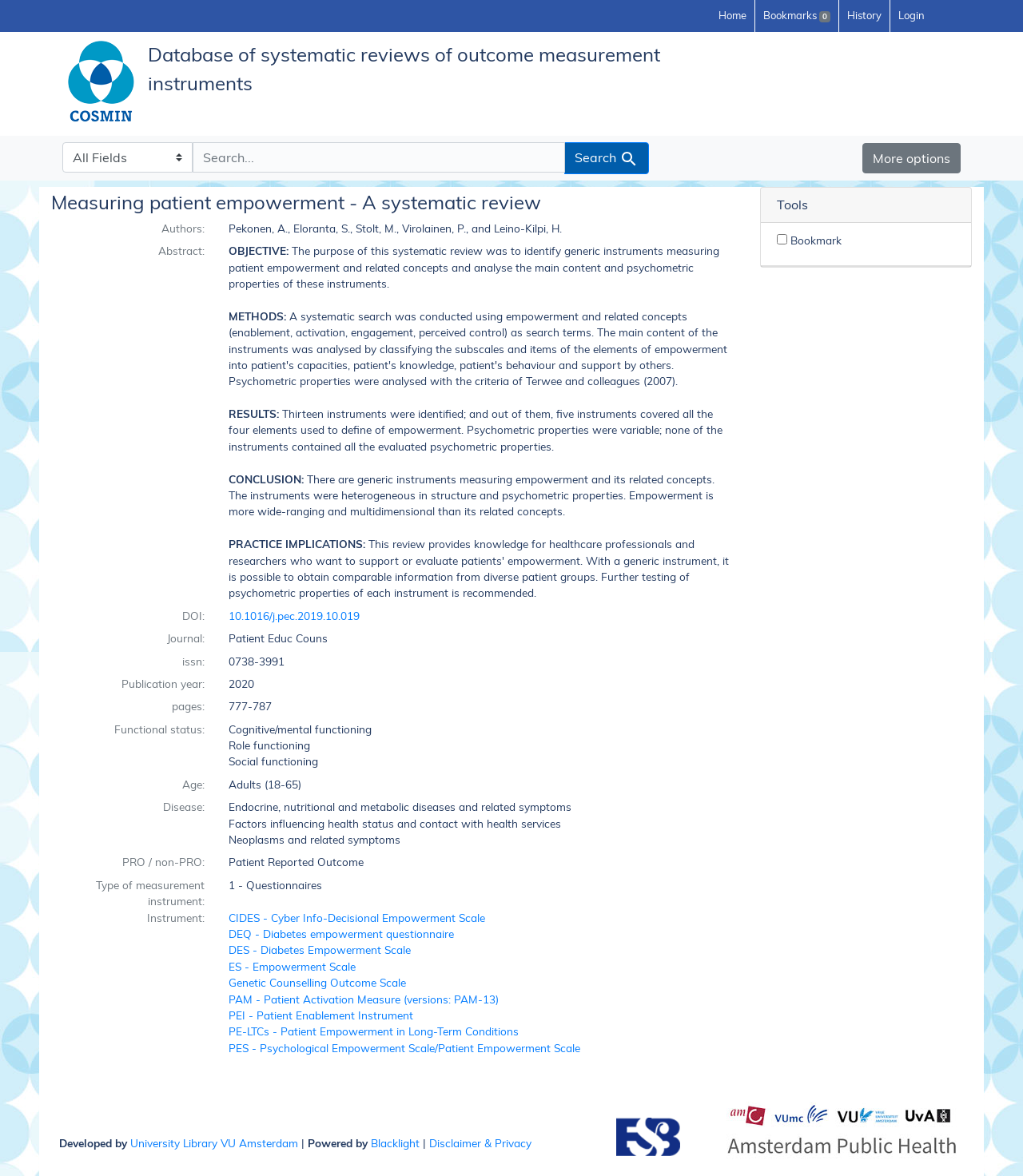Find the bounding box coordinates of the area to click in order to follow the instruction: "Skip to main content".

[0.008, 0.003, 0.07, 0.014]